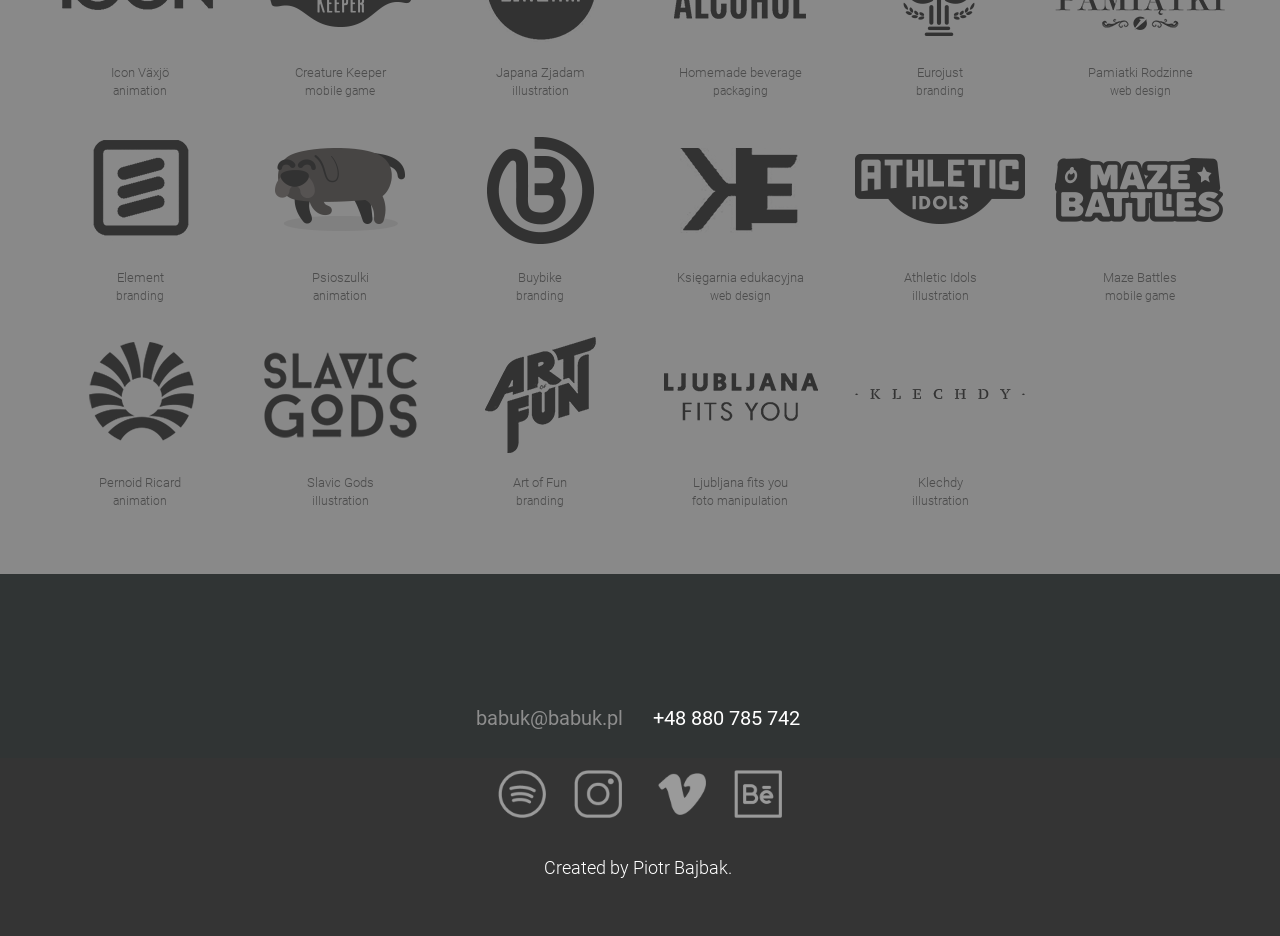Please locate the bounding box coordinates of the element that needs to be clicked to achieve the following instruction: "Contact via email". The coordinates should be four float numbers between 0 and 1, i.e., [left, top, right, bottom].

[0.371, 0.754, 0.486, 0.78]